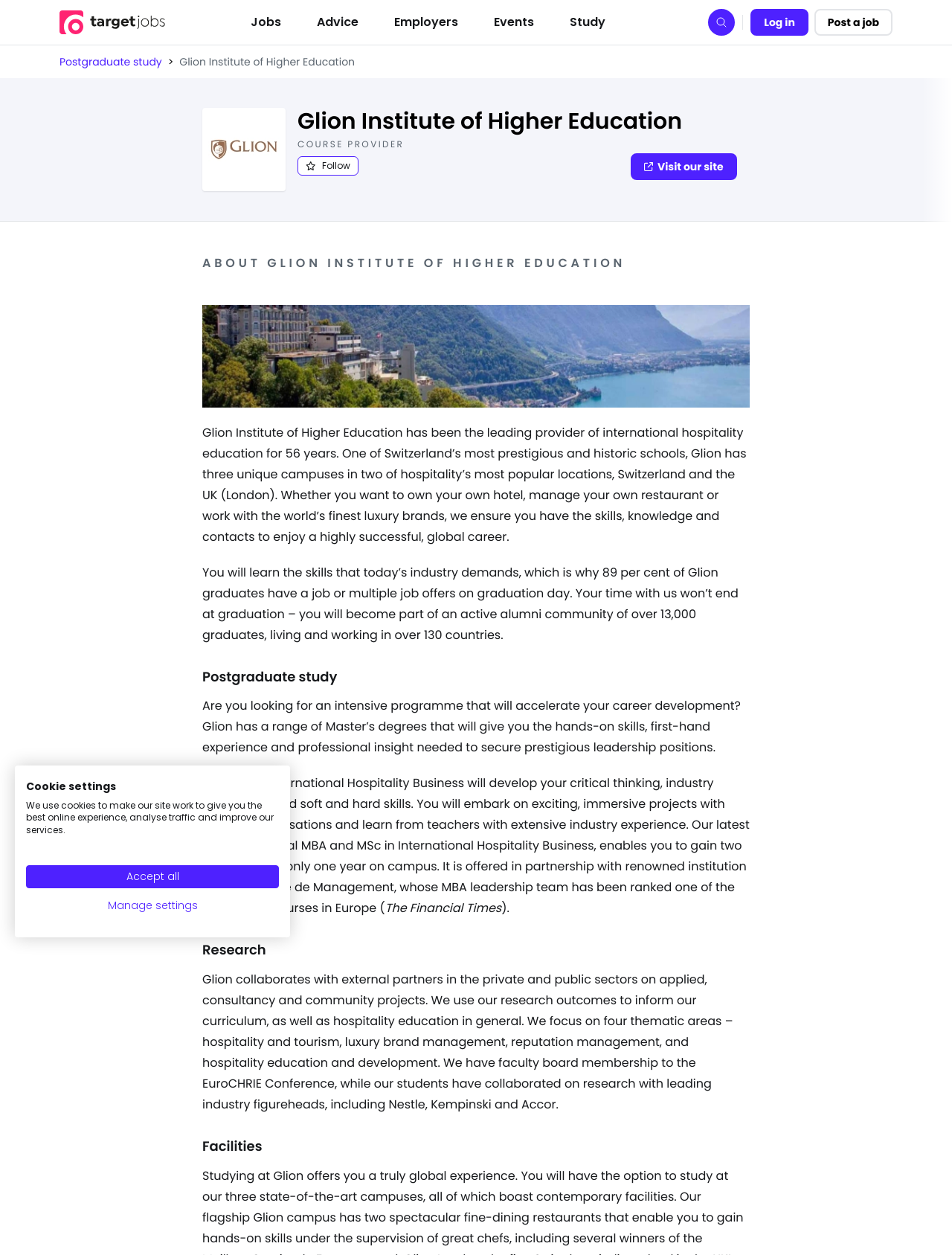Locate the bounding box coordinates of the area to click to fulfill this instruction: "Log in to the system". The bounding box should be presented as four float numbers between 0 and 1, in the order [left, top, right, bottom].

[0.788, 0.007, 0.849, 0.028]